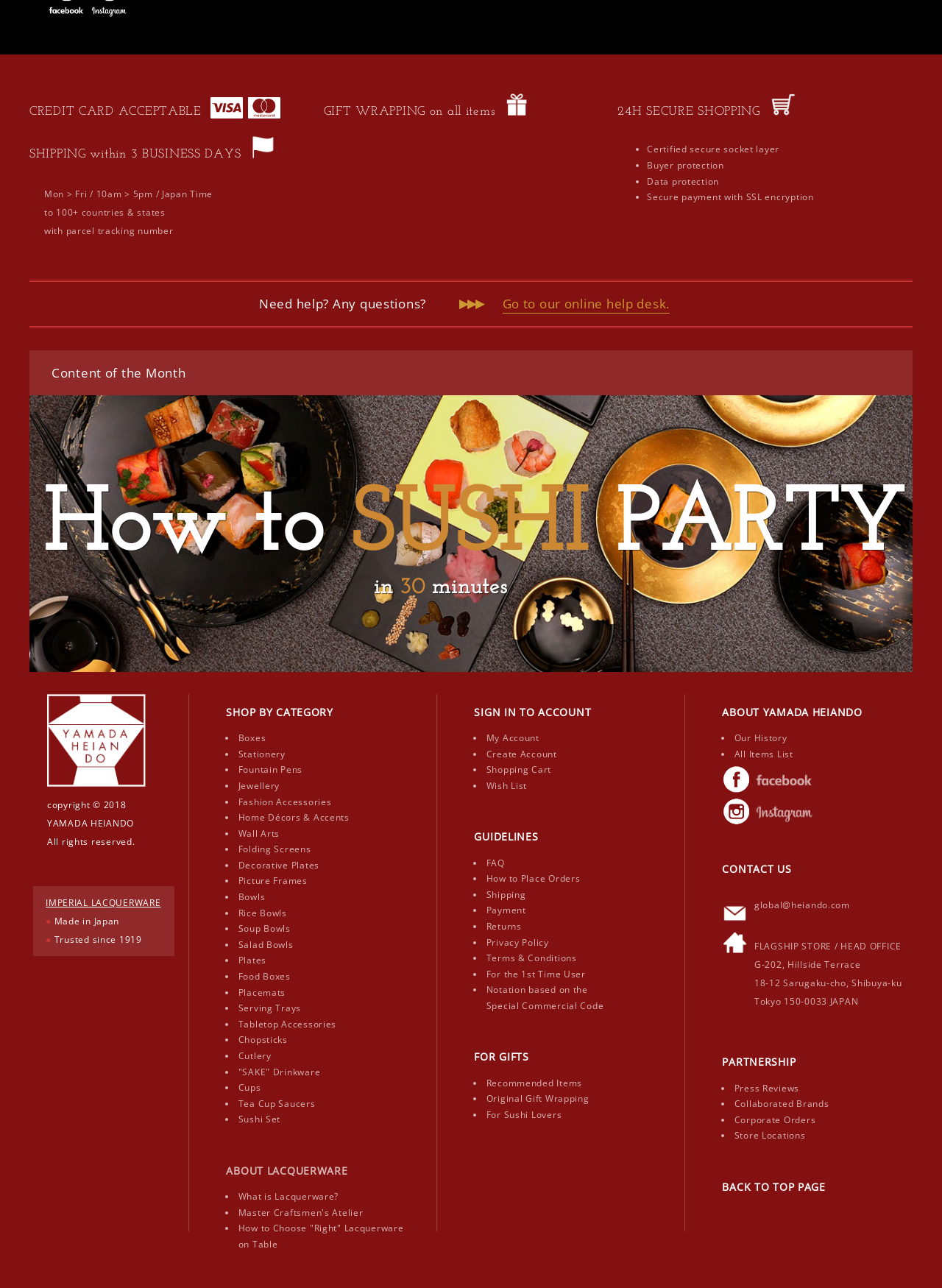Provide the bounding box coordinates of the HTML element this sentence describes: "For the 1st Time User".

[0.516, 0.751, 0.622, 0.761]